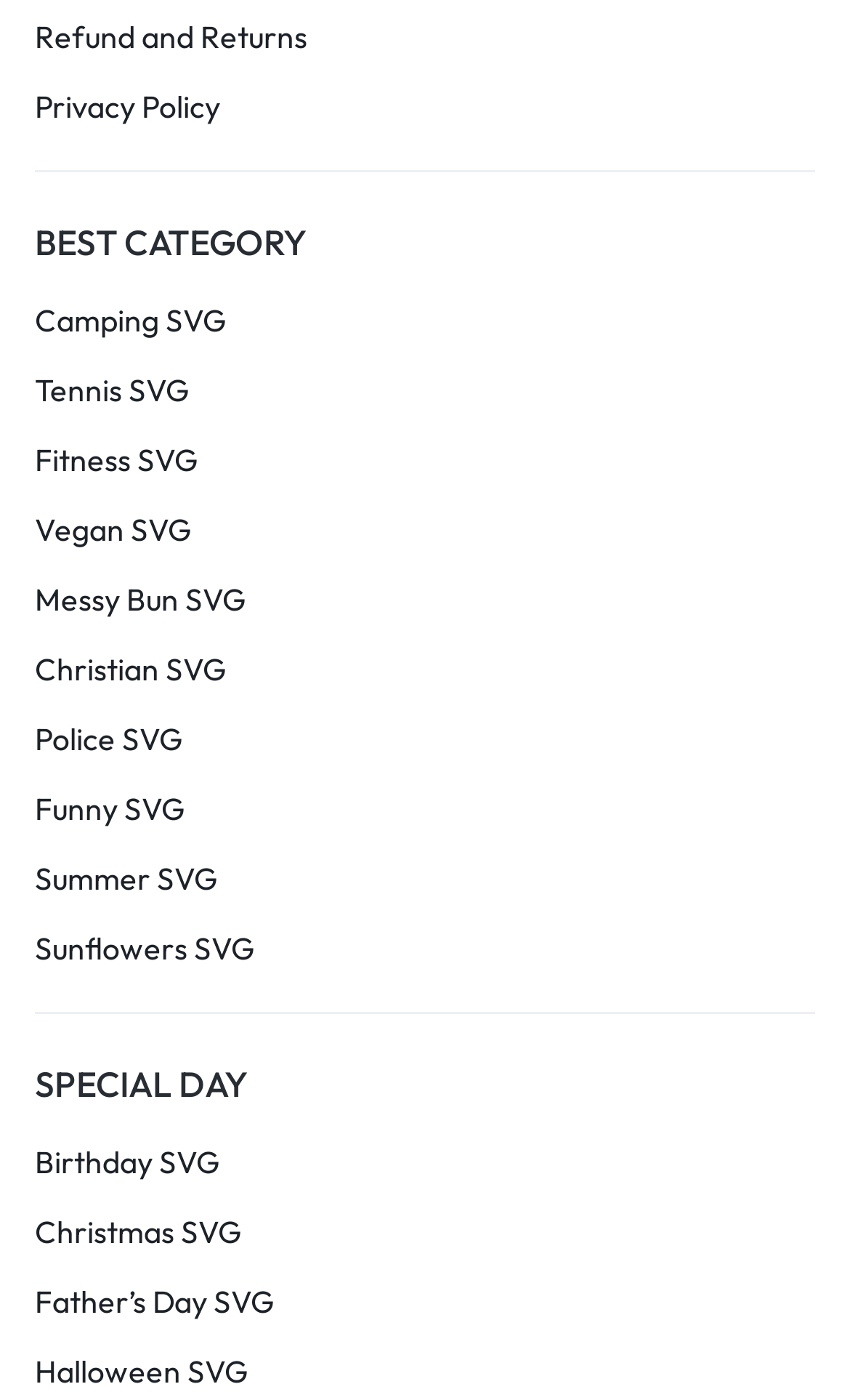From the screenshot, find the bounding box of the UI element matching this description: "Return to top". Supply the bounding box coordinates in the form [left, top, right, bottom], each a float between 0 and 1.

None